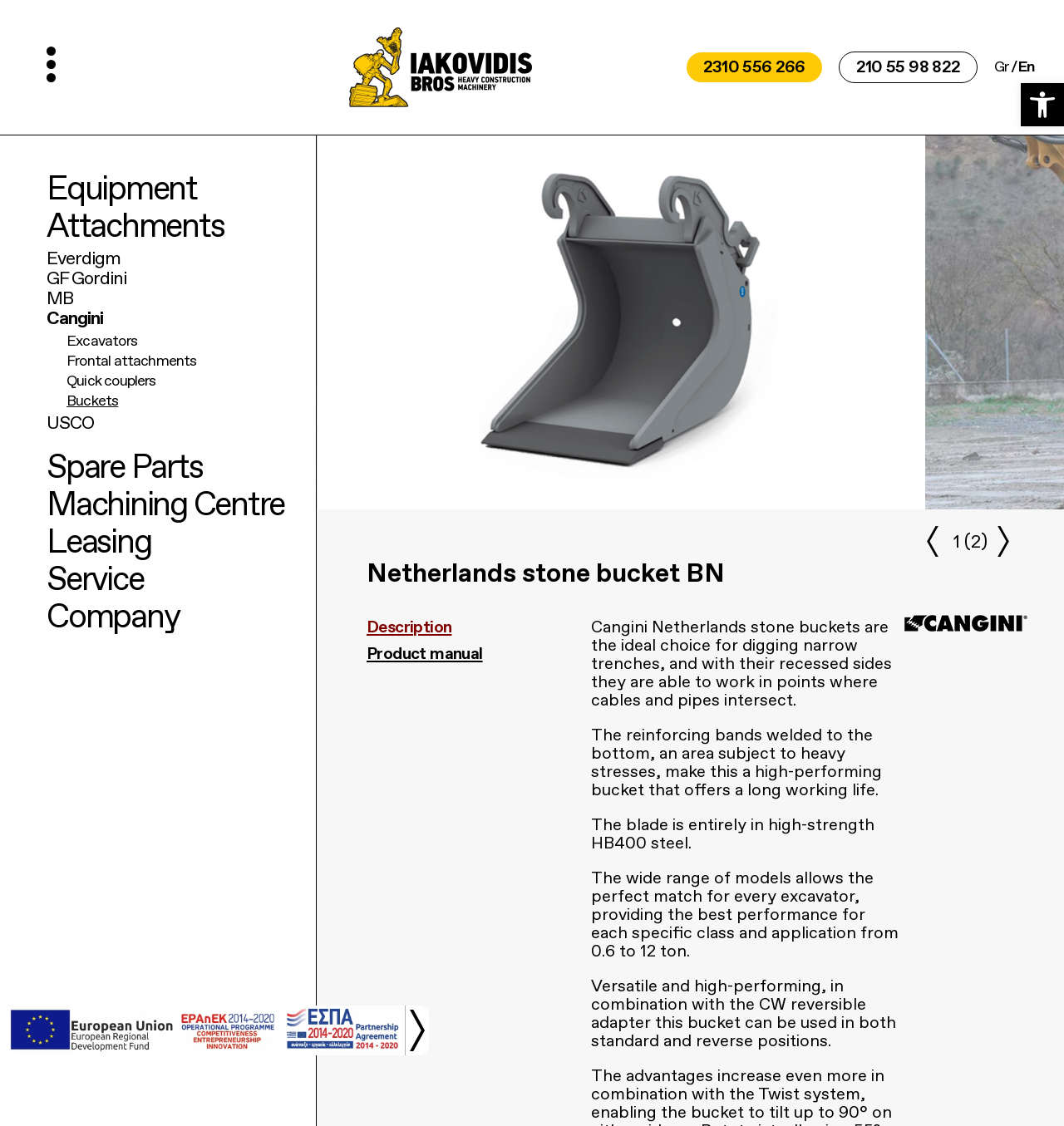Extract the main heading from the webpage content.

Netherlands stone bucket BN